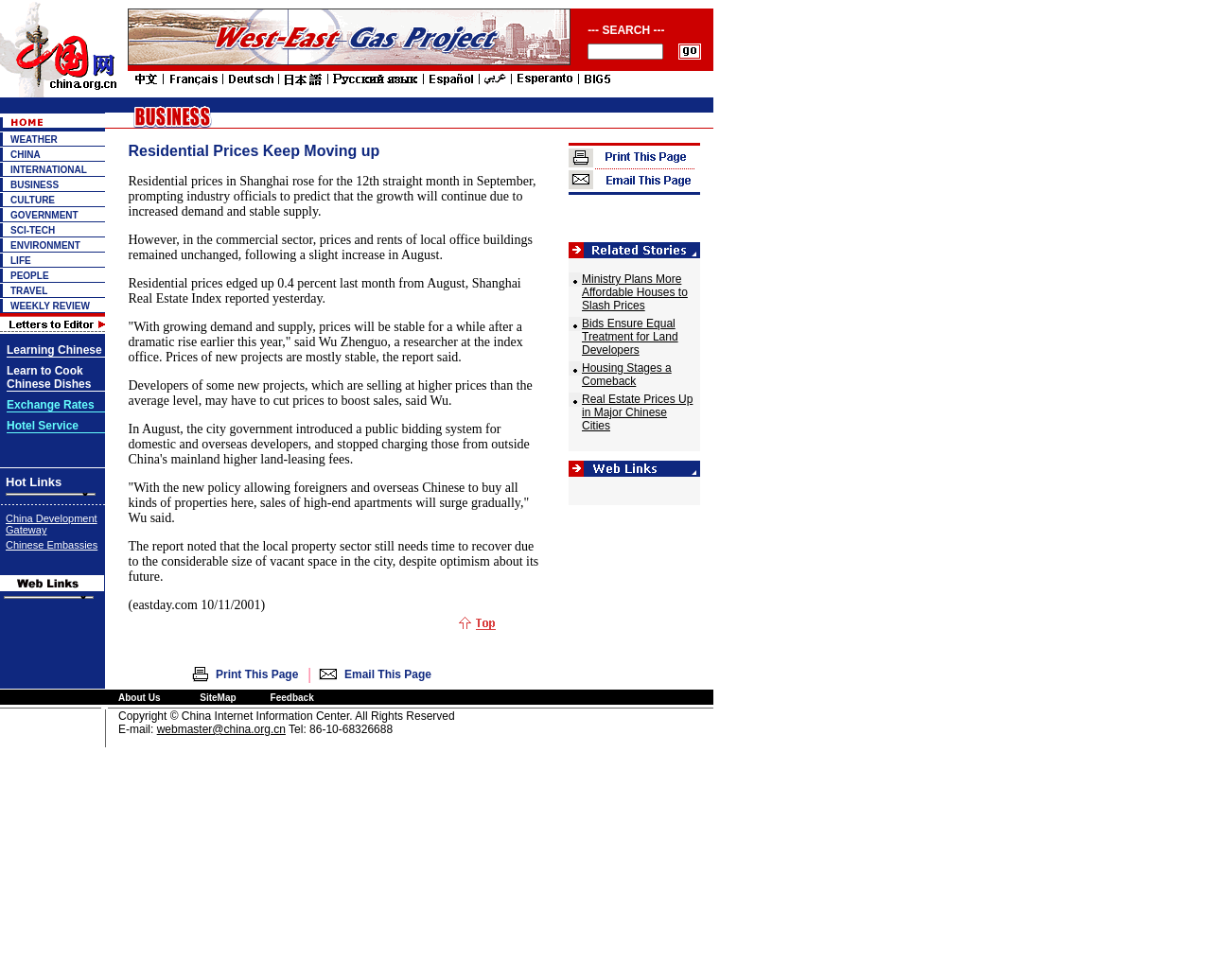What categories are available on the website? Examine the screenshot and reply using just one word or a brief phrase.

WEATHER, CHINA, INTERNATIONAL, BUSINESS, etc.